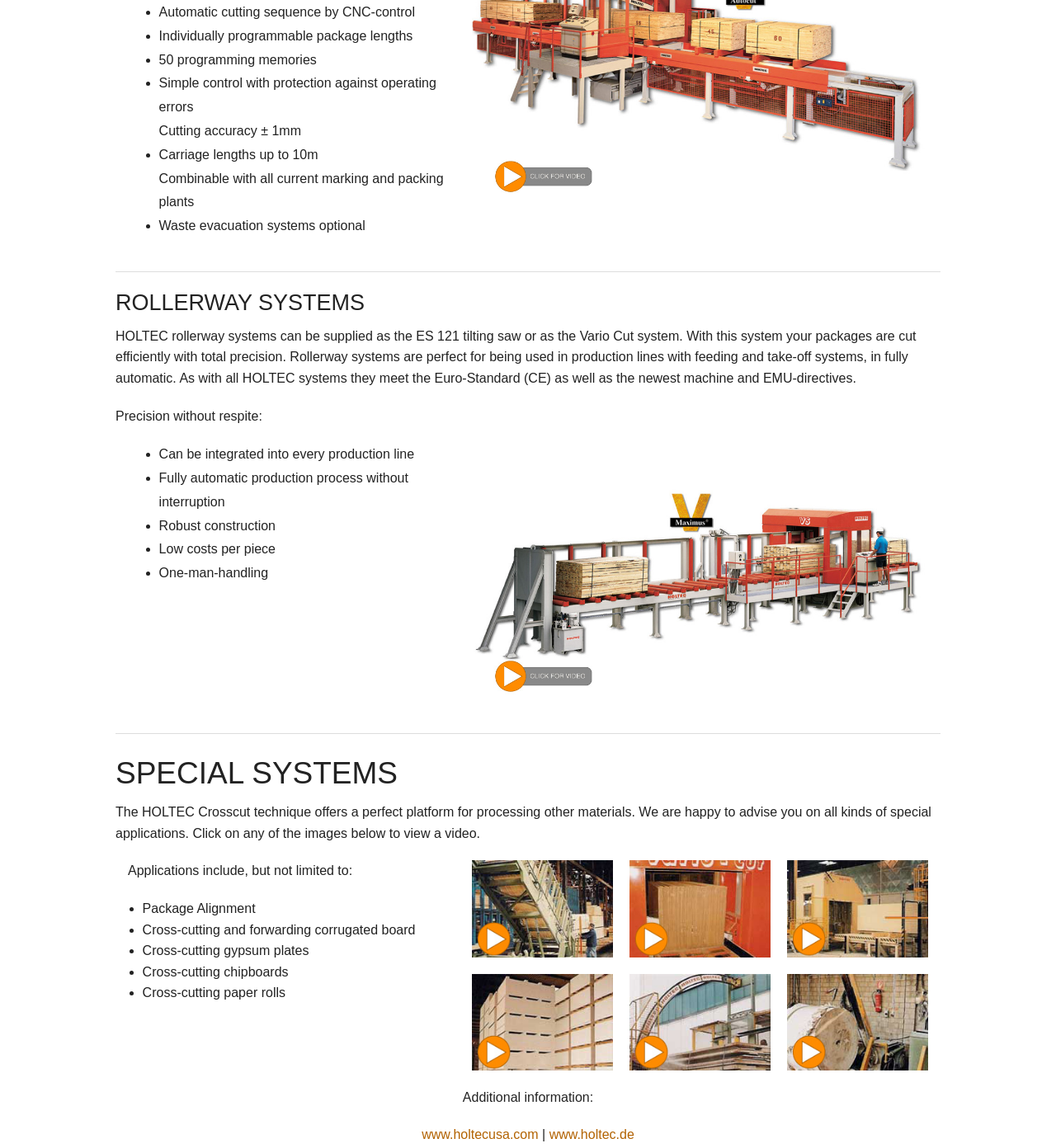Identify the bounding box coordinates of the region that should be clicked to execute the following instruction: "Click on the ABOUT link".

None